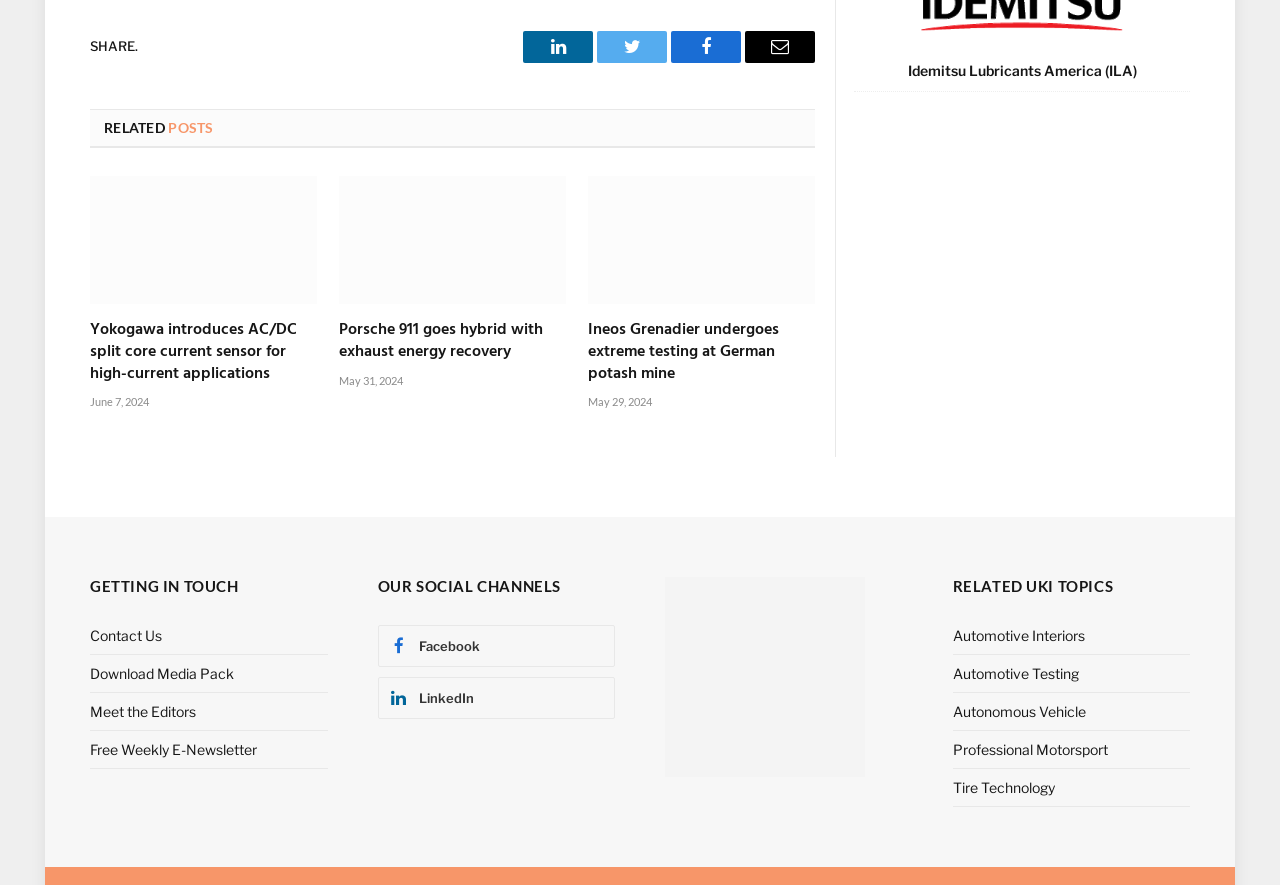Find the bounding box coordinates of the element to click in order to complete this instruction: "Read related post about Yokogawa introduces AC/DC split core current sensor for high-current applications". The bounding box coordinates must be four float numbers between 0 and 1, denoted as [left, top, right, bottom].

[0.07, 0.199, 0.248, 0.344]